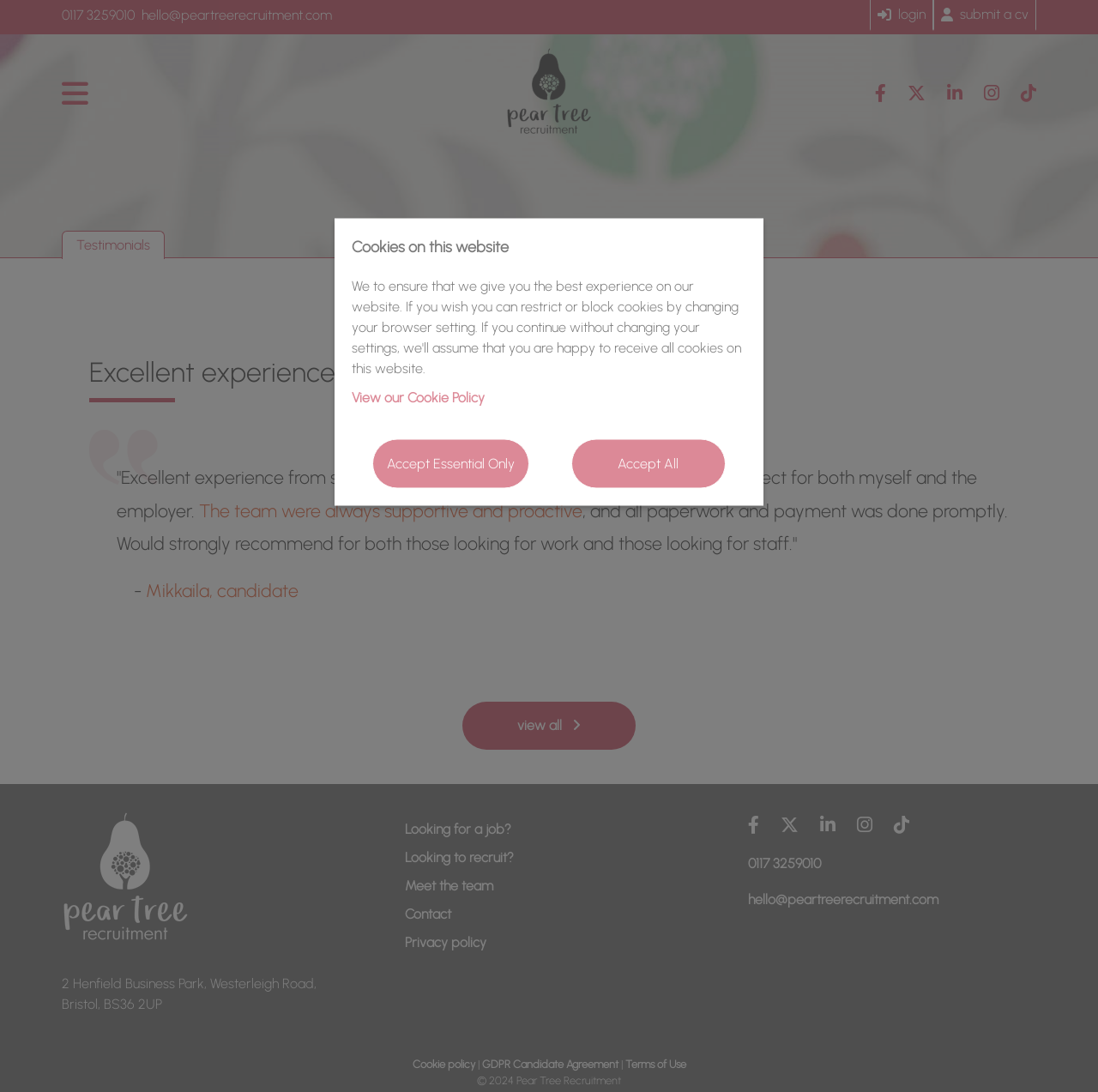Locate and extract the headline of this webpage.

Excellent experience from start to finish...